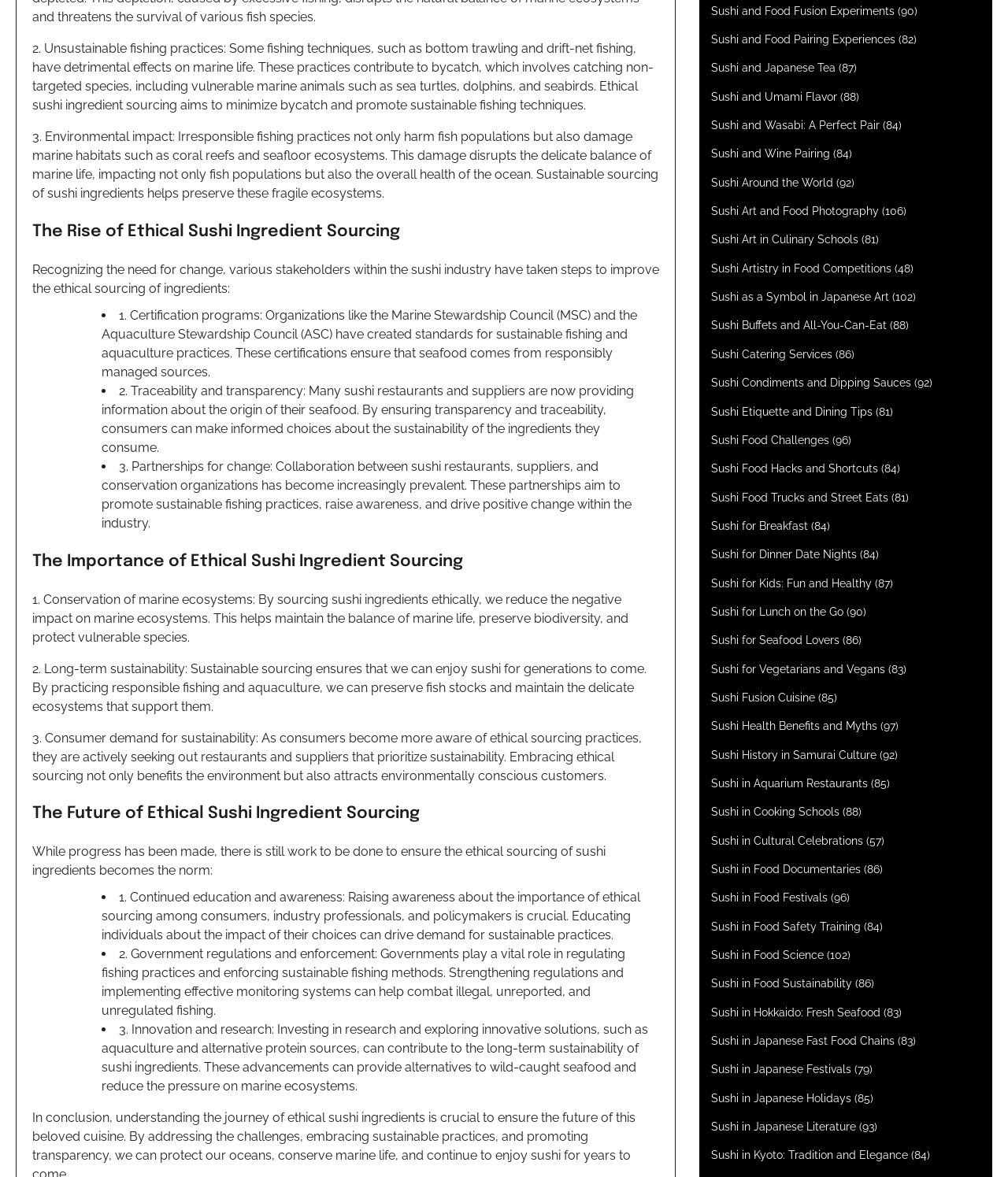Please determine the bounding box coordinates, formatted as (top-left x, top-left y, bottom-right x, bottom-right y), with all values as floating point numbers between 0 and 1. Identify the bounding box of the region described as: Sushi for Breakfast

[0.705, 0.441, 0.802, 0.452]